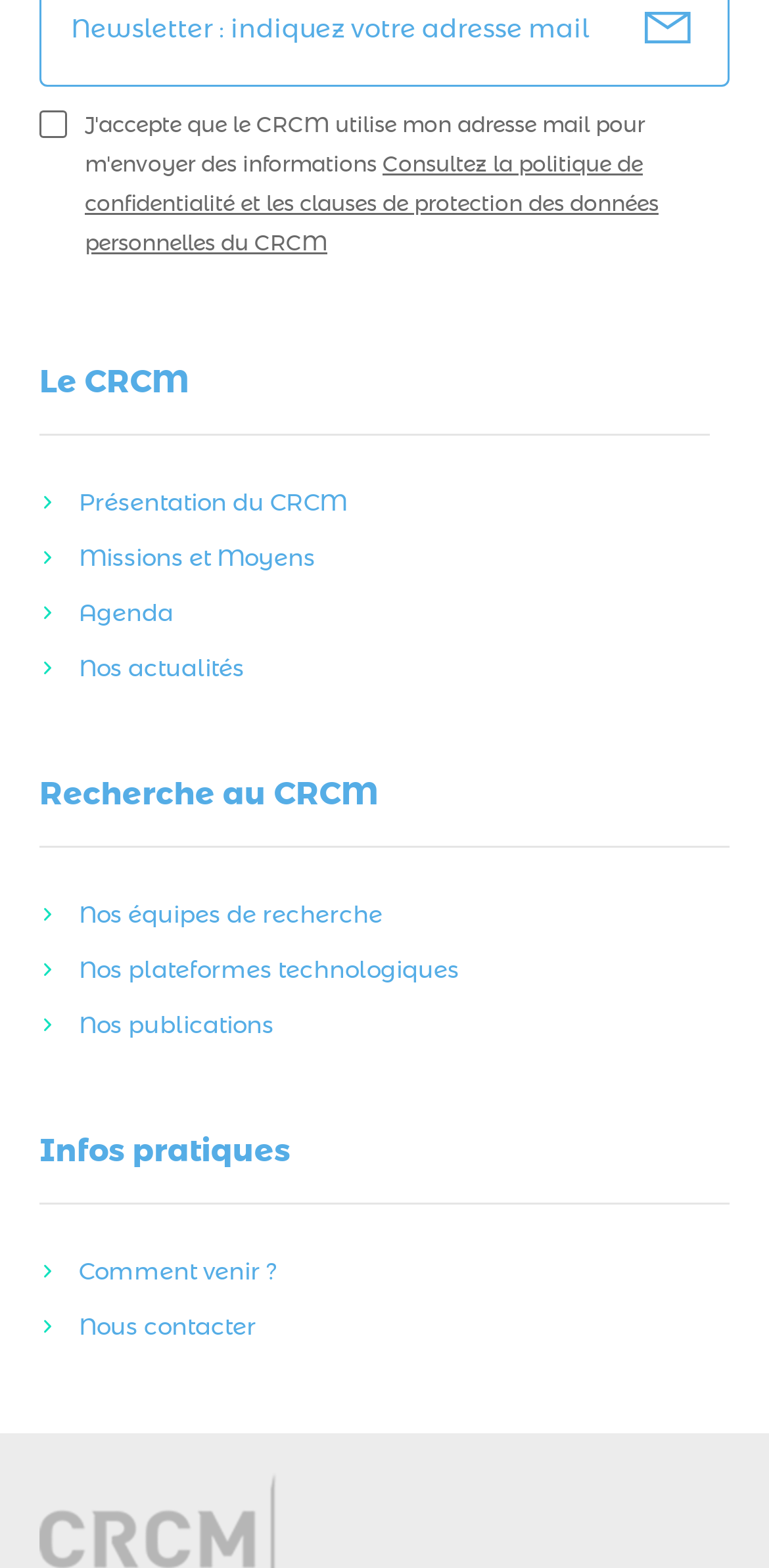Pinpoint the bounding box coordinates of the clickable area necessary to execute the following instruction: "Read about missions and means". The coordinates should be given as four float numbers between 0 and 1, namely [left, top, right, bottom].

[0.051, 0.338, 0.872, 0.373]